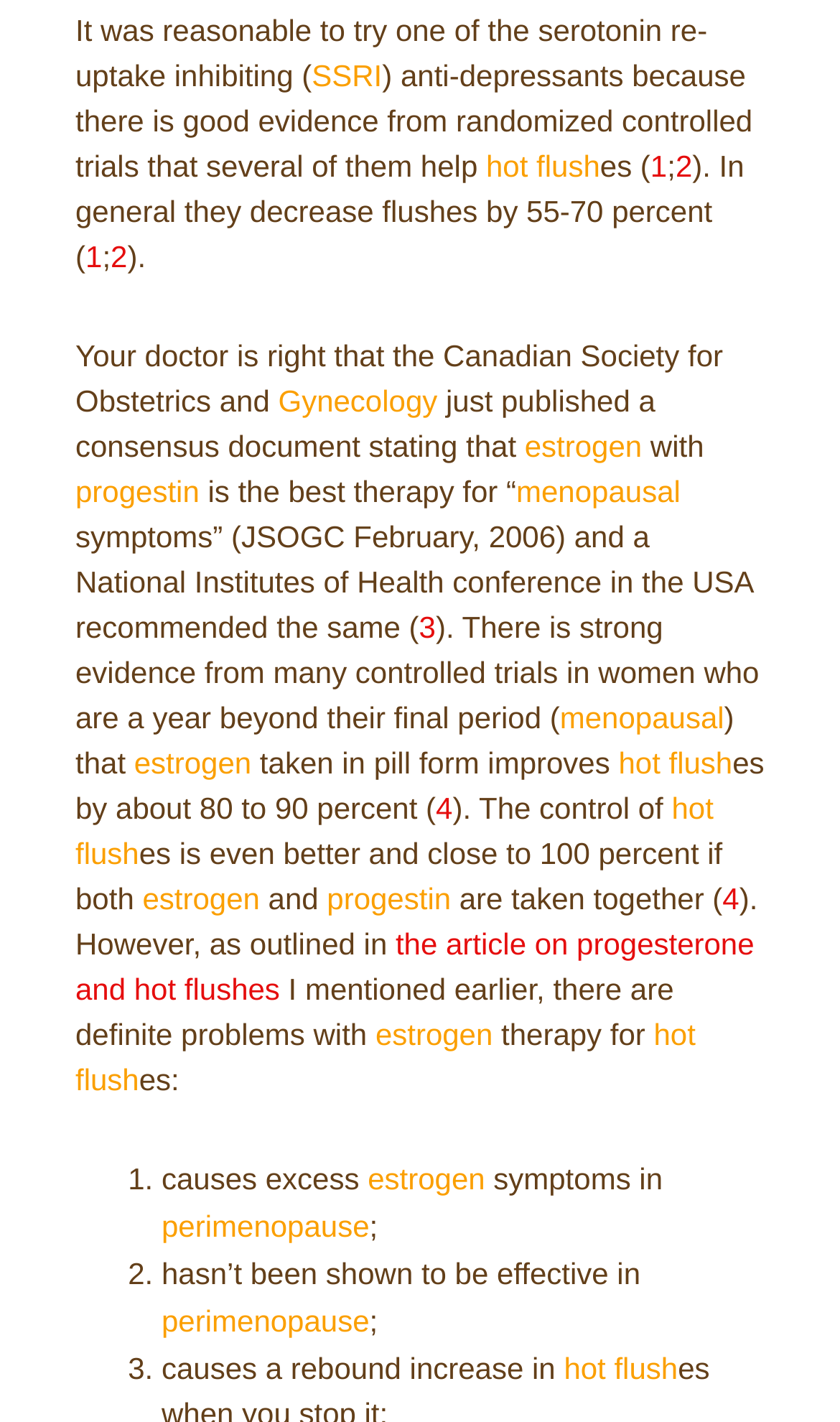Please identify the bounding box coordinates of the element I should click to complete this instruction: 'Contact Insights Greece'. The coordinates should be given as four float numbers between 0 and 1, like this: [left, top, right, bottom].

None